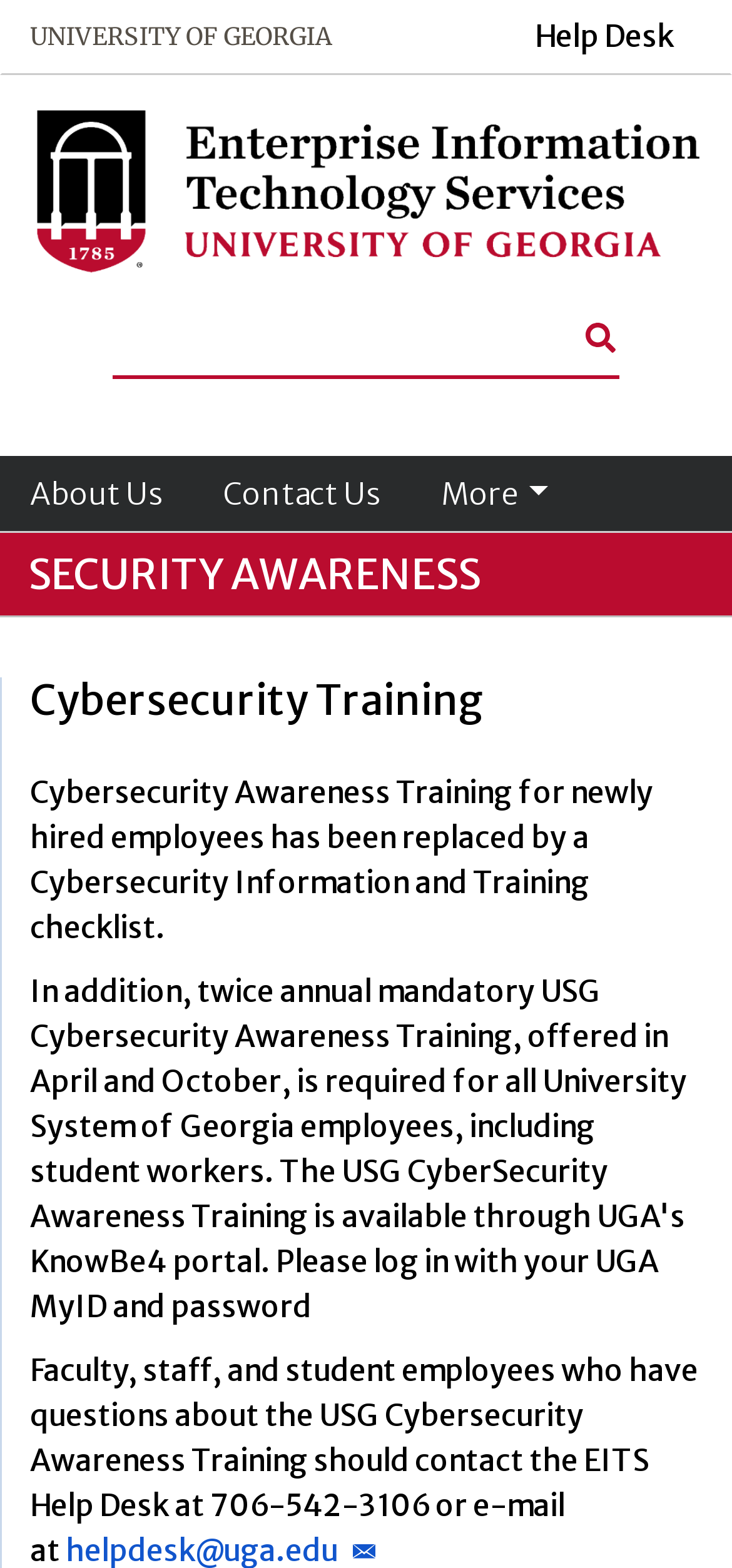Provide the bounding box for the UI element matching this description: "Contact Us".

[0.264, 0.291, 0.562, 0.338]